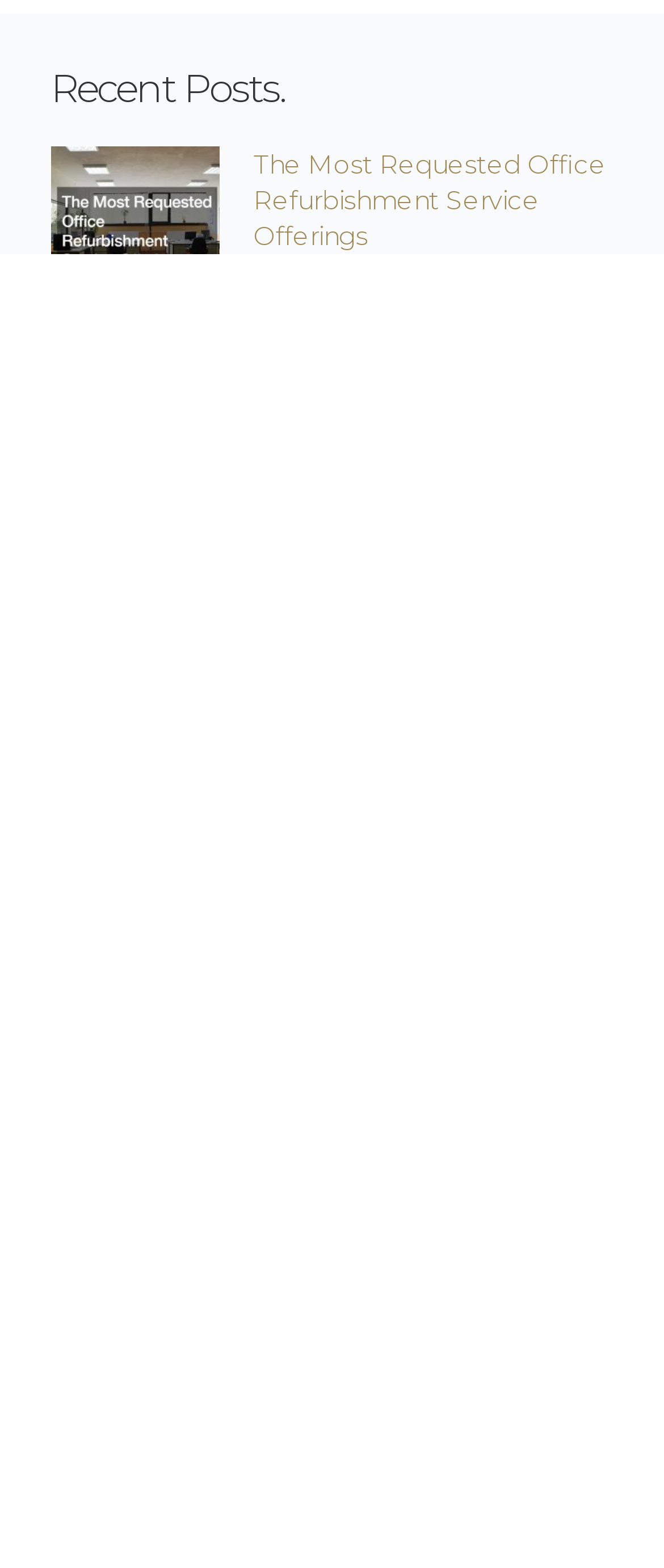Provide your answer in one word or a succinct phrase for the question: 
How many articles are listed on the webpage?

5